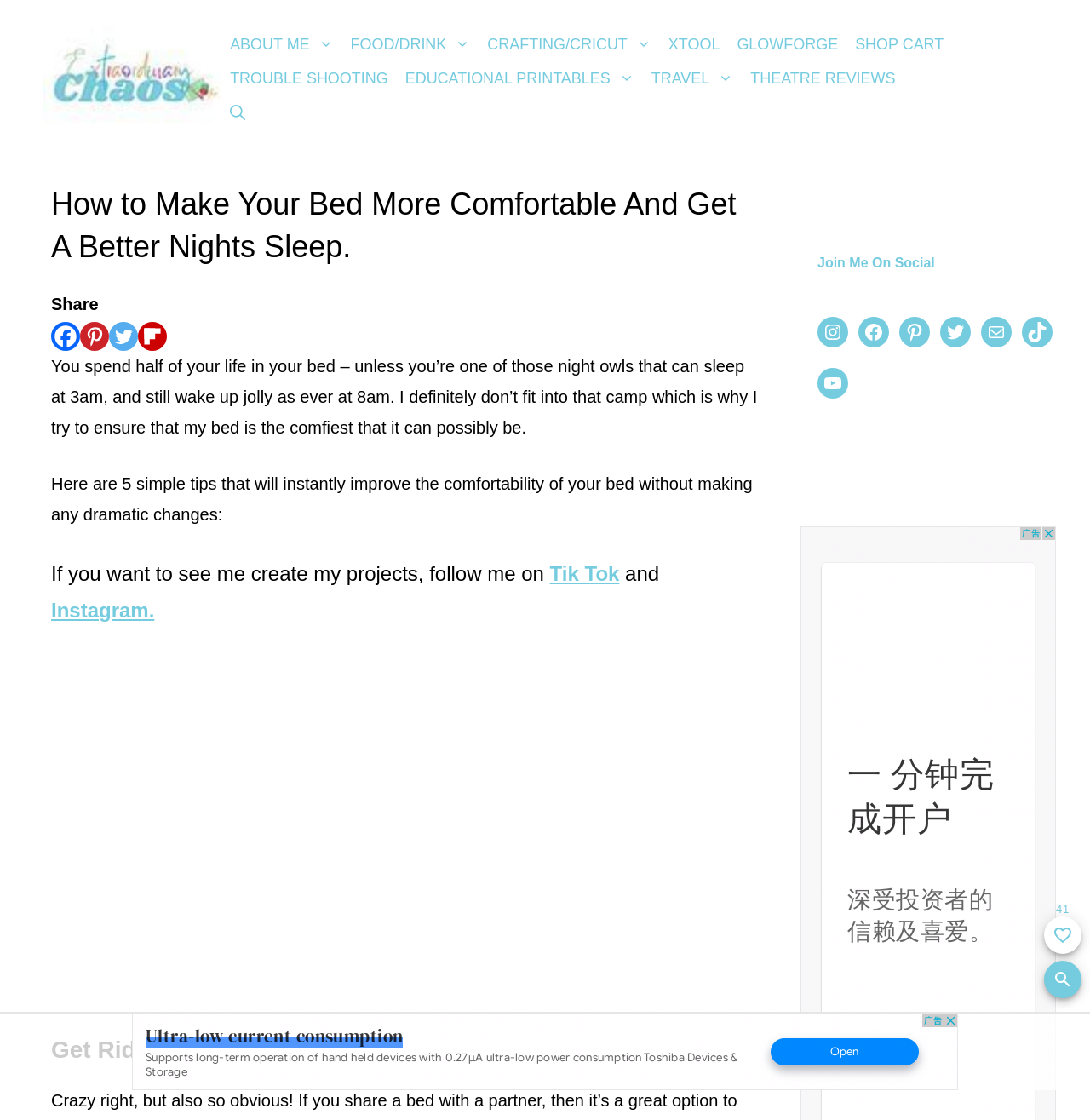Locate the bounding box coordinates of the item that should be clicked to fulfill the instruction: "Click on the 'ABOUT ME' link".

[0.203, 0.025, 0.314, 0.055]